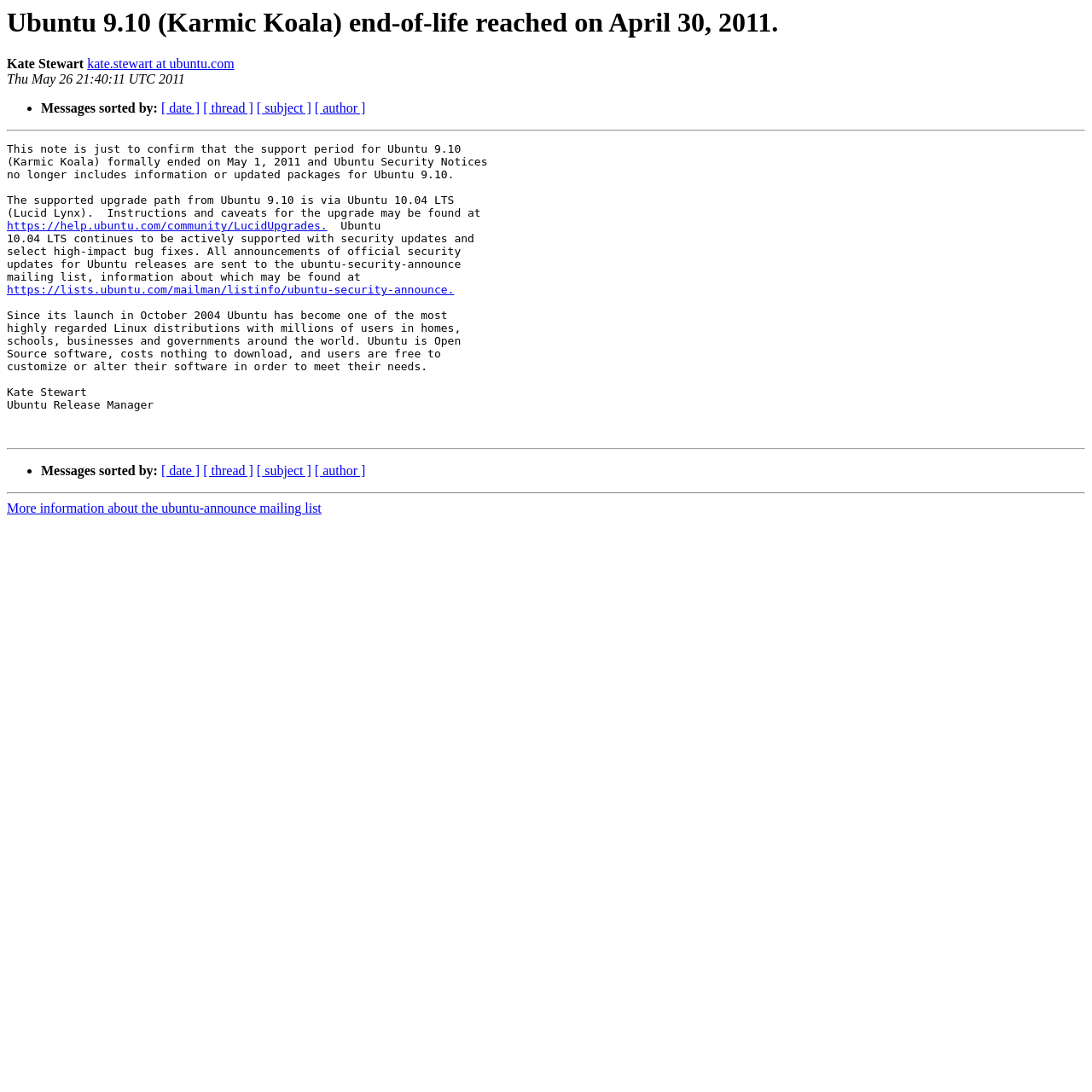Offer a meticulous description of the webpage's structure and content.

This webpage appears to be an announcement from the Ubuntu team, specifically from Kate Stewart, the Ubuntu Release Manager. At the top of the page, there is a heading that reads "Ubuntu 9.10 (Karmic Koala) end-of-life reached on April 30, 2011." Below this heading, there is a brief introduction to the author, Kate Stewart, with her email address provided as a link.

The main content of the page is a message from Kate Stewart, dated Thu May 26 21:40:11 UTC 2011, which announces that the support period for Ubuntu 9.10 has formally ended and that Ubuntu Security Notices will no longer include information or updated packages for Ubuntu 9.10. The message explains that the supported upgrade path from Ubuntu 9.10 is via Ubuntu 10.04 LTS (Lucid Lynx) and provides a link to instructions and caveats for the upgrade.

The message also mentions that Ubuntu 10.04 LTS continues to be actively supported with security updates and select high-impact bug fixes, and provides a link to the ubuntu-security-announce mailing list for information about official security updates for Ubuntu releases.

Following this, there is a brief description of Ubuntu, highlighting its popularity and features as an open-source operating system. The page is divided into sections by horizontal separators, and there are multiple instances of a list marker and links to sort messages by date, thread, subject, or author.

At the bottom of the page, there is a link to more information about the ubuntu-announce mailing list. Overall, the page appears to be a formal announcement from the Ubuntu team, providing important information about the end-of-life of Ubuntu 9.10 and the supported upgrade path.